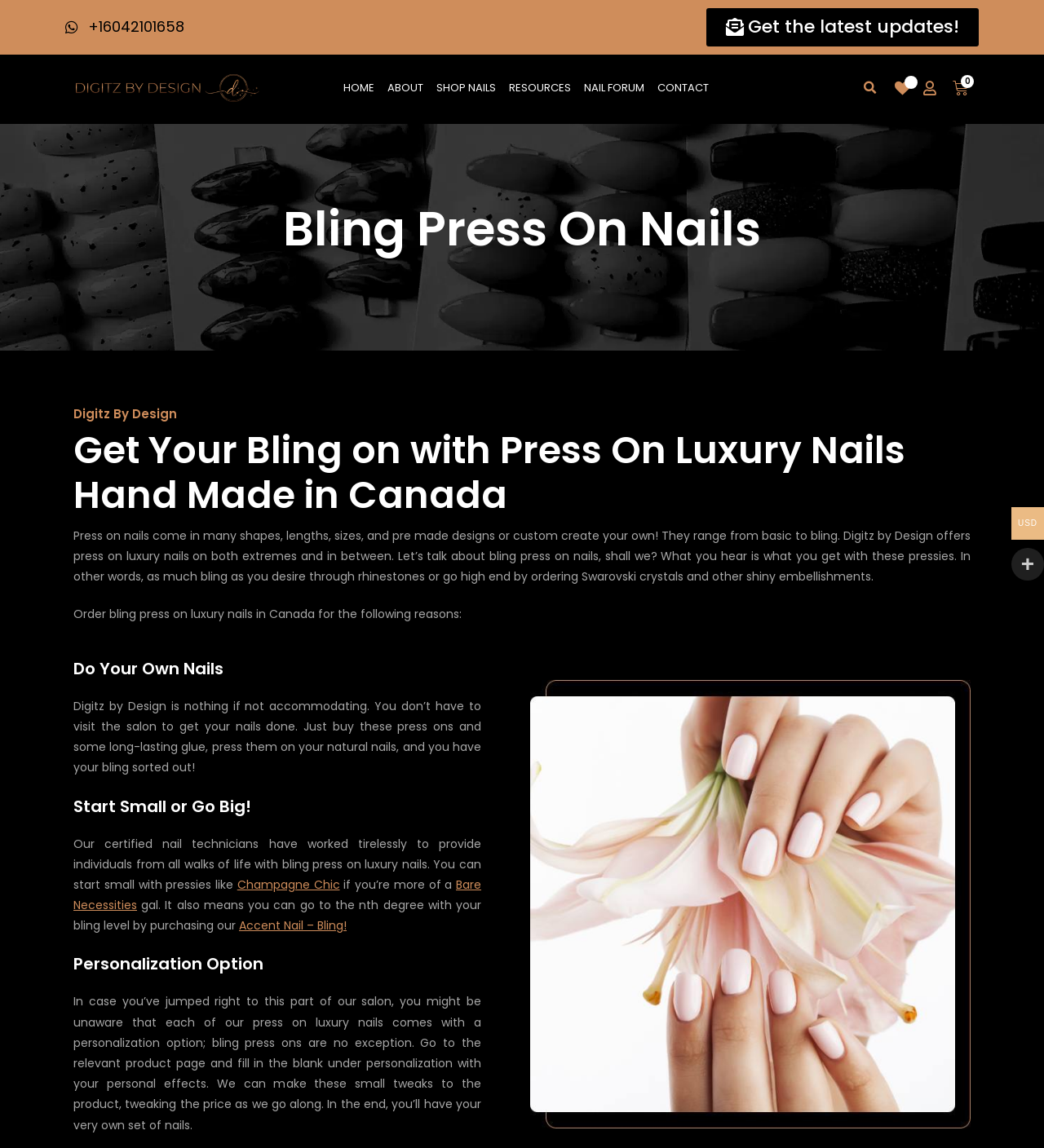Find the bounding box coordinates of the element I should click to carry out the following instruction: "Go to the home page".

[0.323, 0.061, 0.365, 0.093]